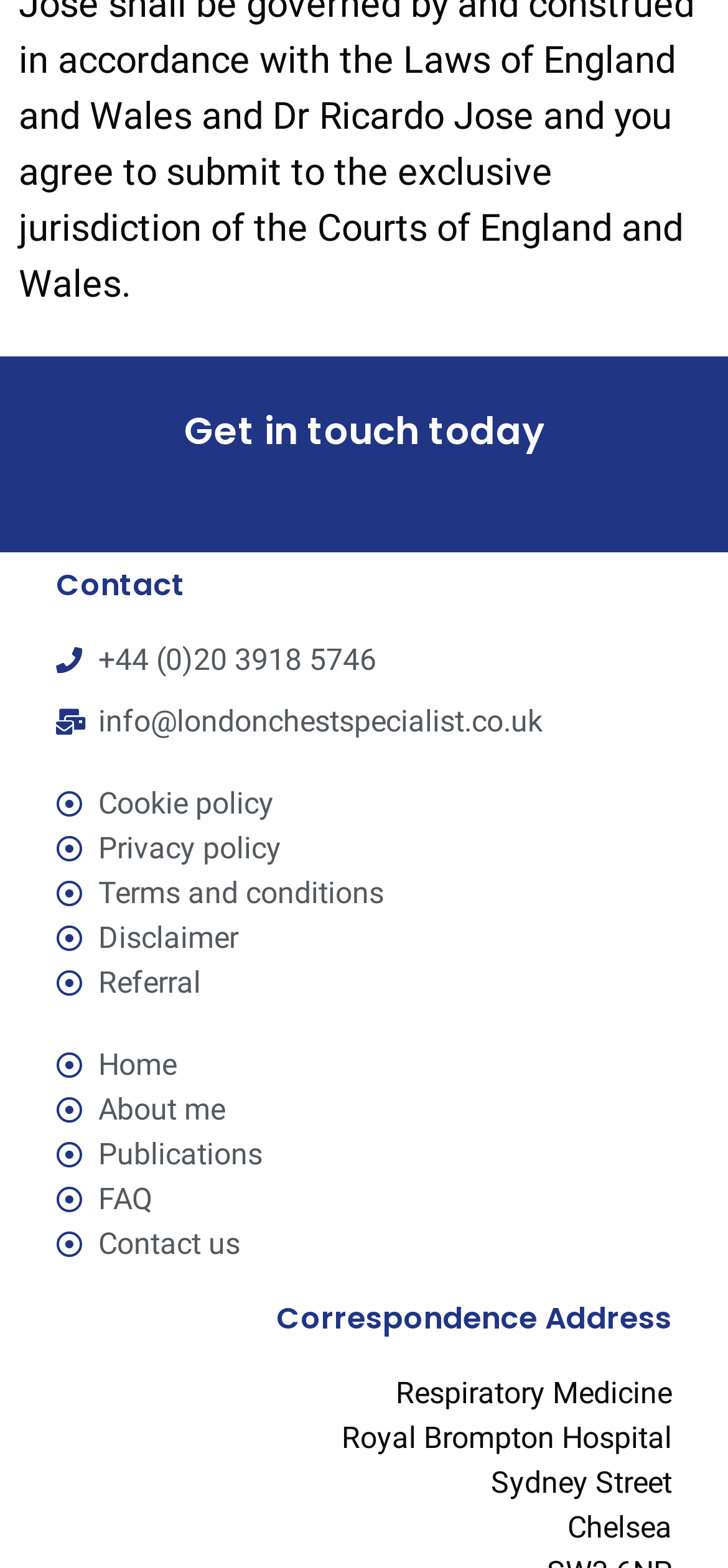Identify the bounding box coordinates of the clickable region to carry out the given instruction: "Go to the 'Home' page".

[0.077, 0.665, 0.923, 0.694]